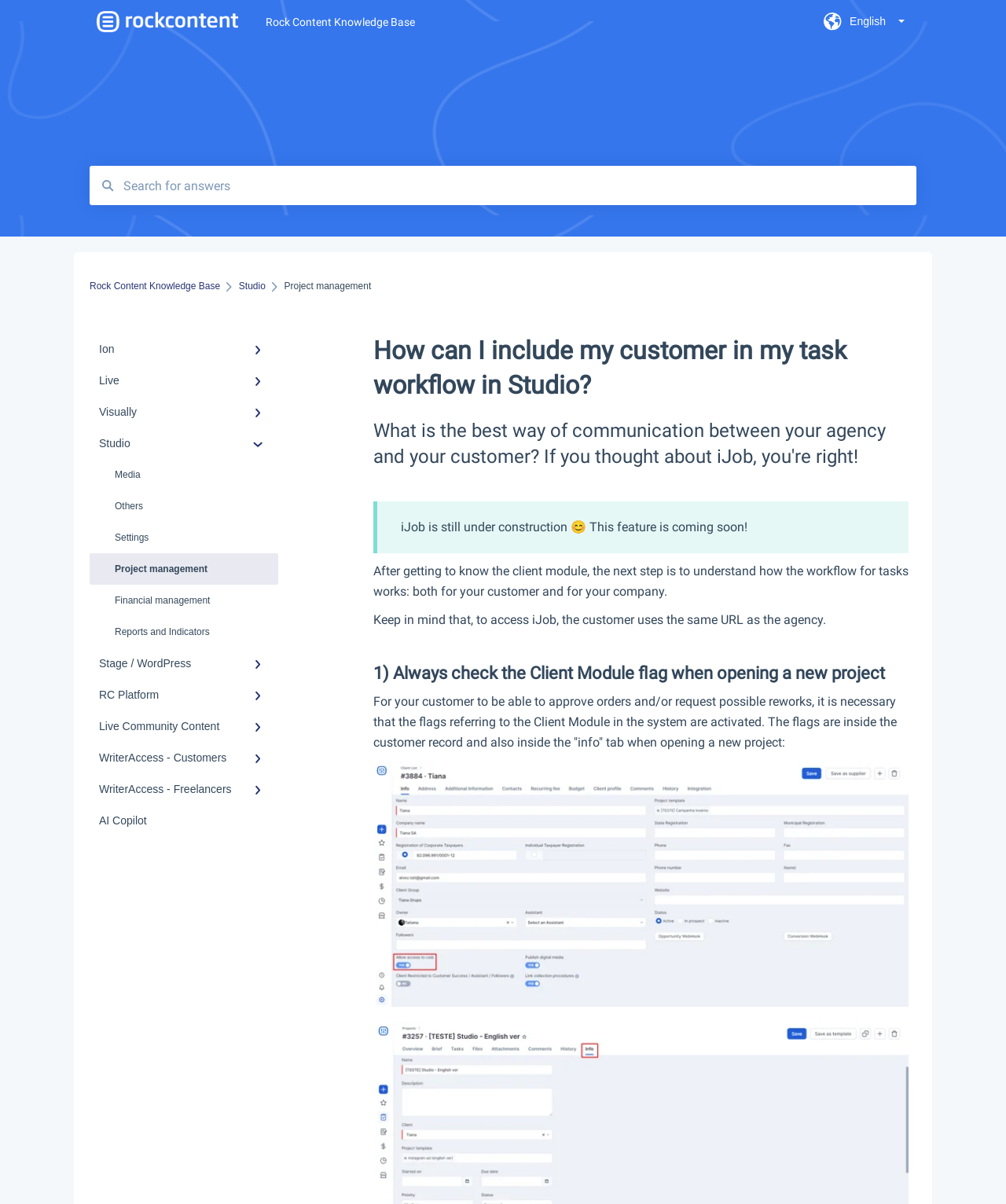Please identify the bounding box coordinates of the clickable element to fulfill the following instruction: "Click the Studio link". The coordinates should be four float numbers between 0 and 1, i.e., [left, top, right, bottom].

[0.237, 0.233, 0.264, 0.242]